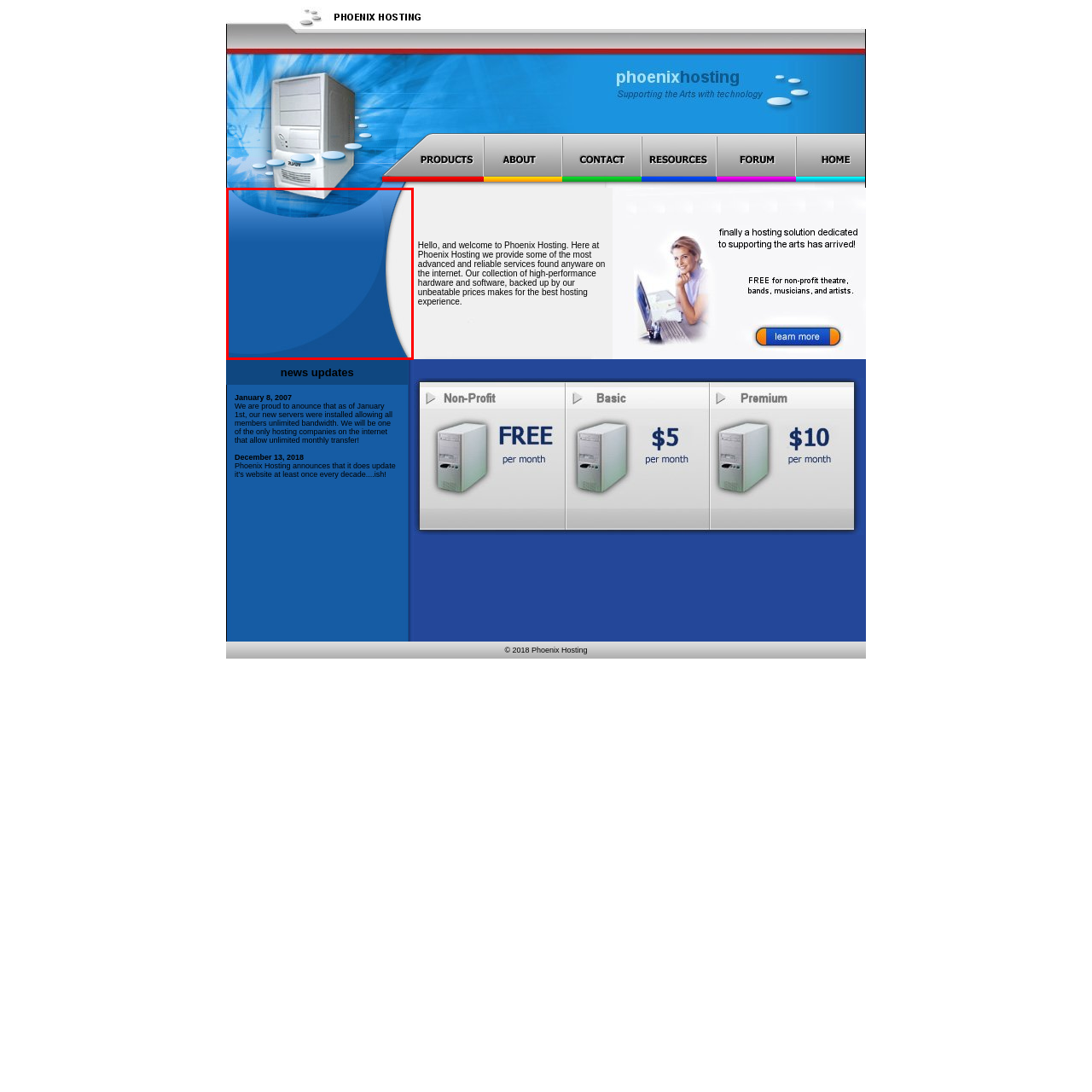What is the goal of Phoenix Hosting's services?
Look at the image section surrounded by the red bounding box and provide a concise answer in one word or phrase.

Provide reliable web hosting